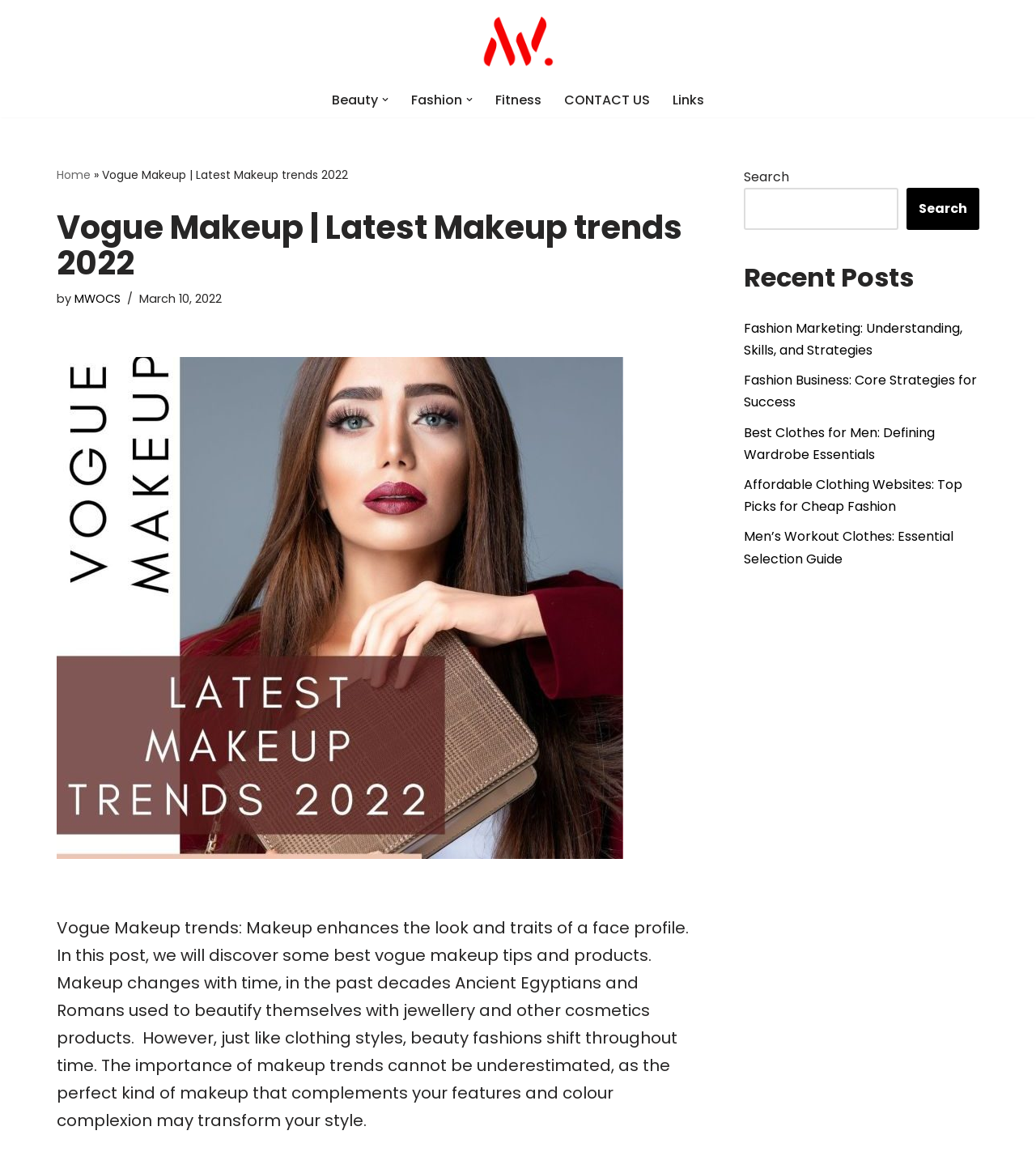Pinpoint the bounding box coordinates of the area that should be clicked to complete the following instruction: "Click on the 'Fashion Marketing: Understanding, Skills, and Strategies' link". The coordinates must be given as four float numbers between 0 and 1, i.e., [left, top, right, bottom].

[0.718, 0.273, 0.929, 0.308]